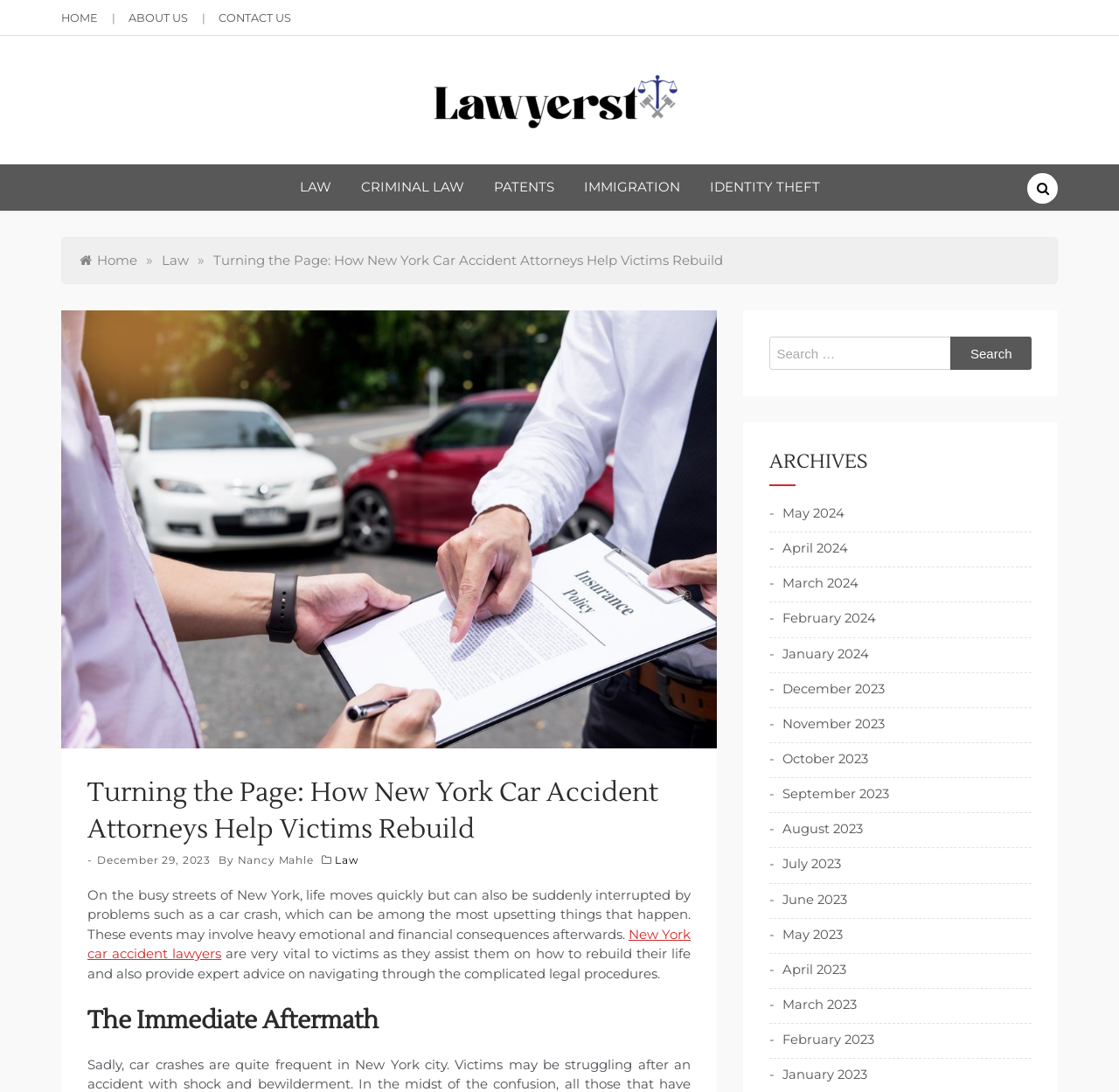Use a single word or phrase to answer the question:
What is the topic of the current blog post?

New York car accident attorneys